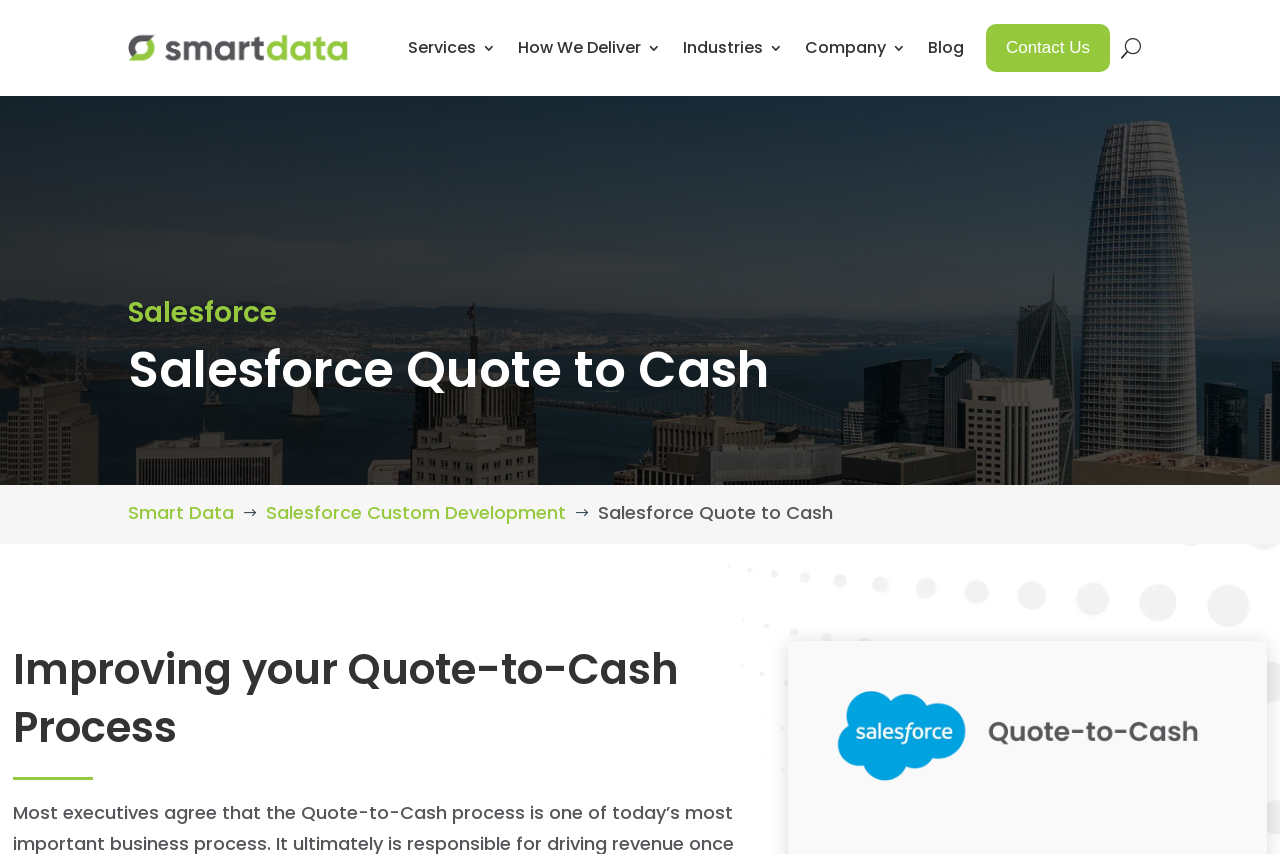Please locate the UI element described by "About Us" and provide its bounding box coordinates.

None